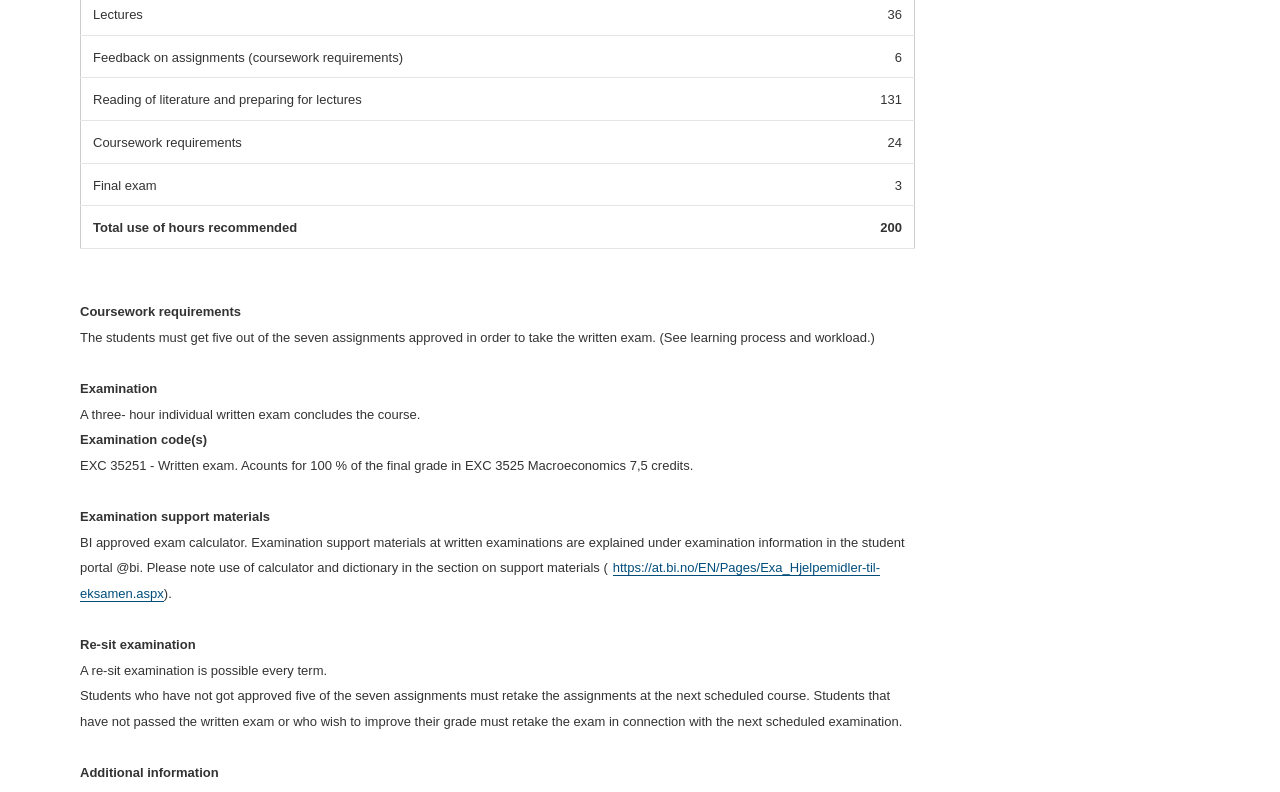What is the total use of hours recommended?
Answer the question with a single word or phrase by looking at the picture.

200